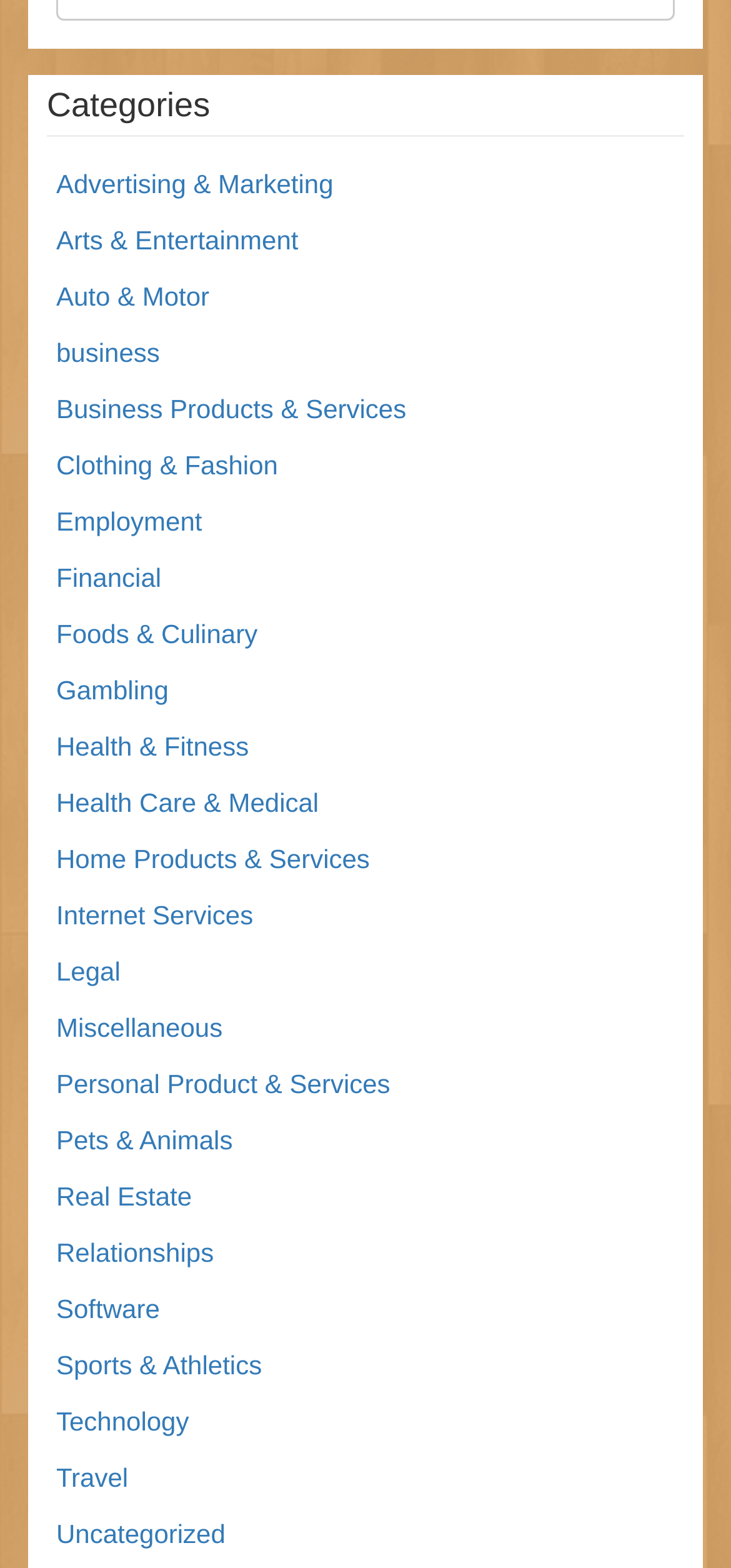Are the categories listed in alphabetical order?
Answer with a single word or short phrase according to what you see in the image.

Yes